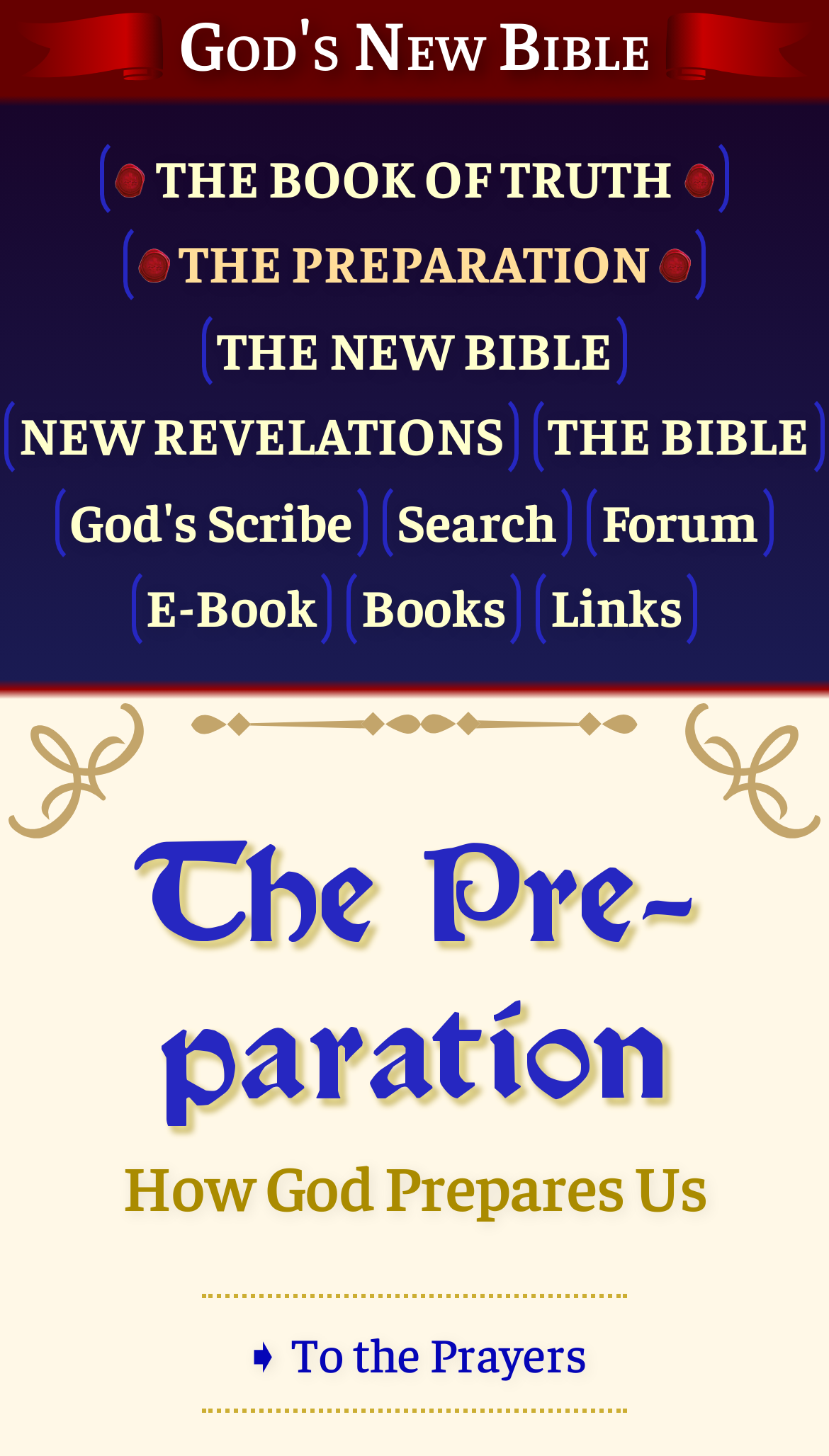How many separators are on the webpage?
Please answer using one word or phrase, based on the screenshot.

2